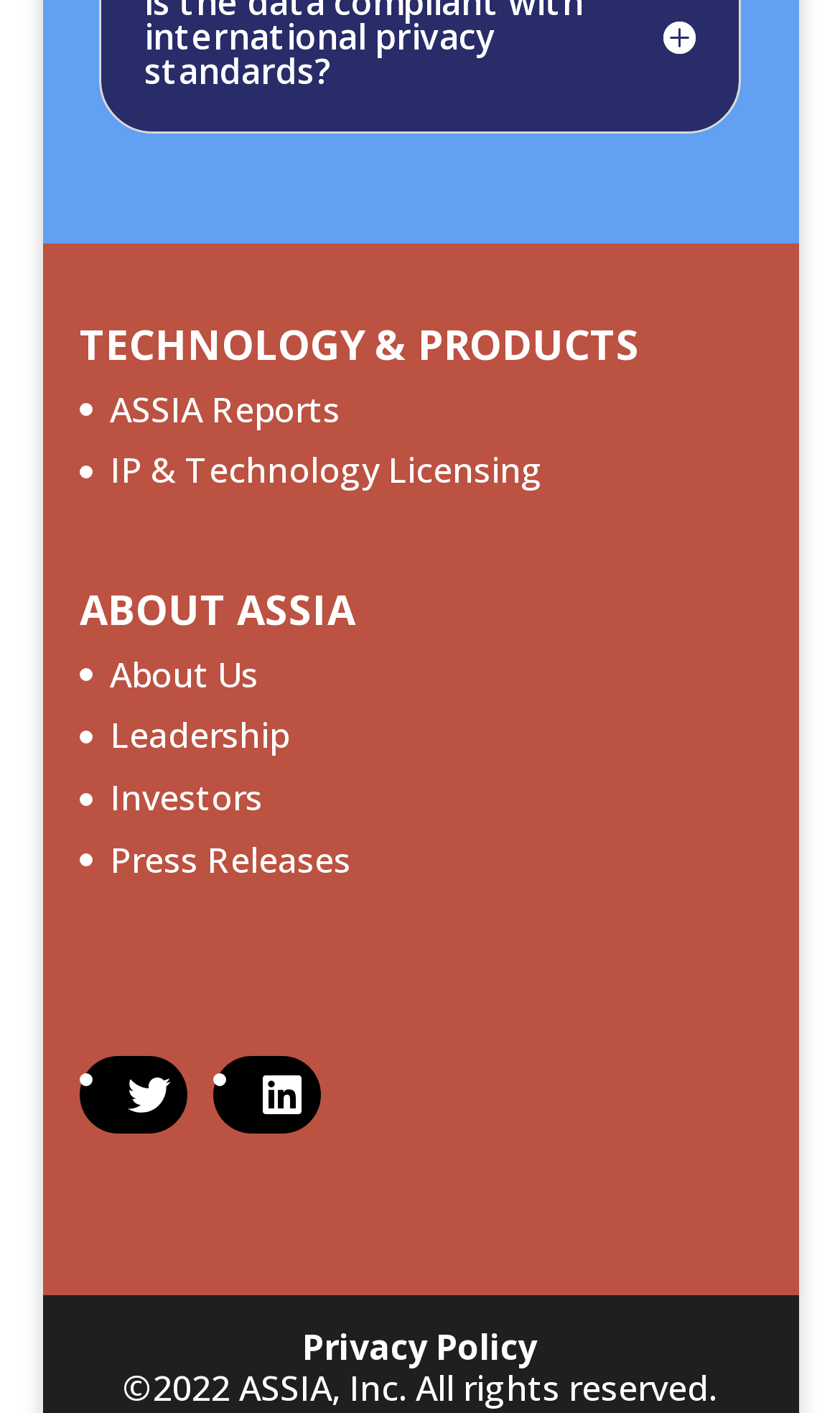Please locate the clickable area by providing the bounding box coordinates to follow this instruction: "Learn about IP & Technology Licensing".

[0.131, 0.316, 0.646, 0.35]